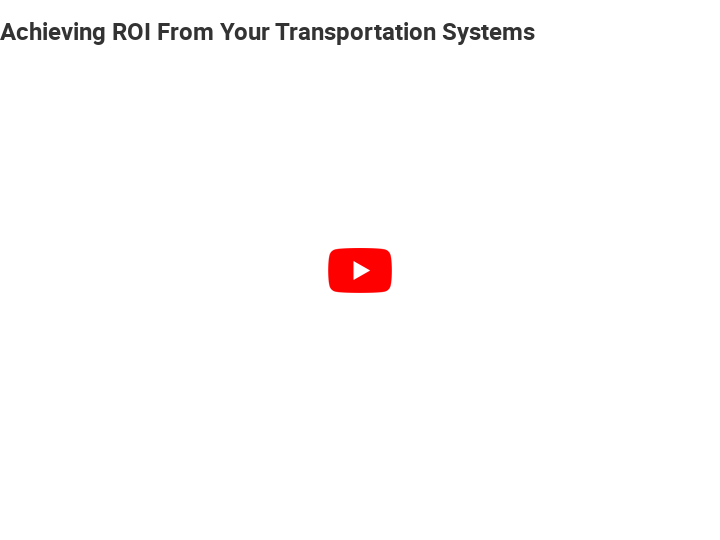What is the topic of the video?
Based on the image, please offer an in-depth response to the question.

The video is focused on providing insights and knowledge on how to achieve return on investment from transportation systems, making it a valuable resource for shippers and logistics professionals.